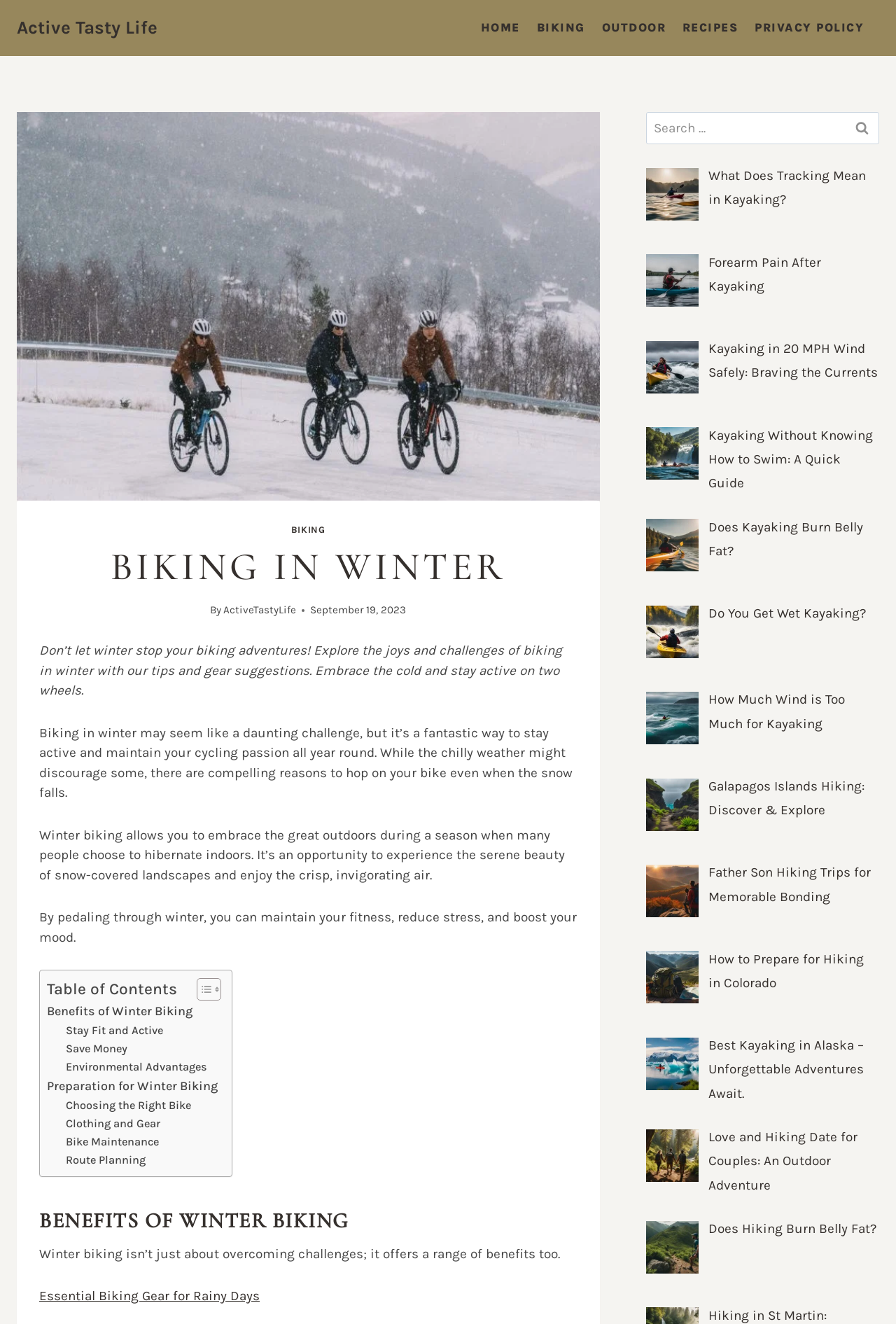Answer briefly with one word or phrase:
What is the main topic of this webpage?

Biking in Winter